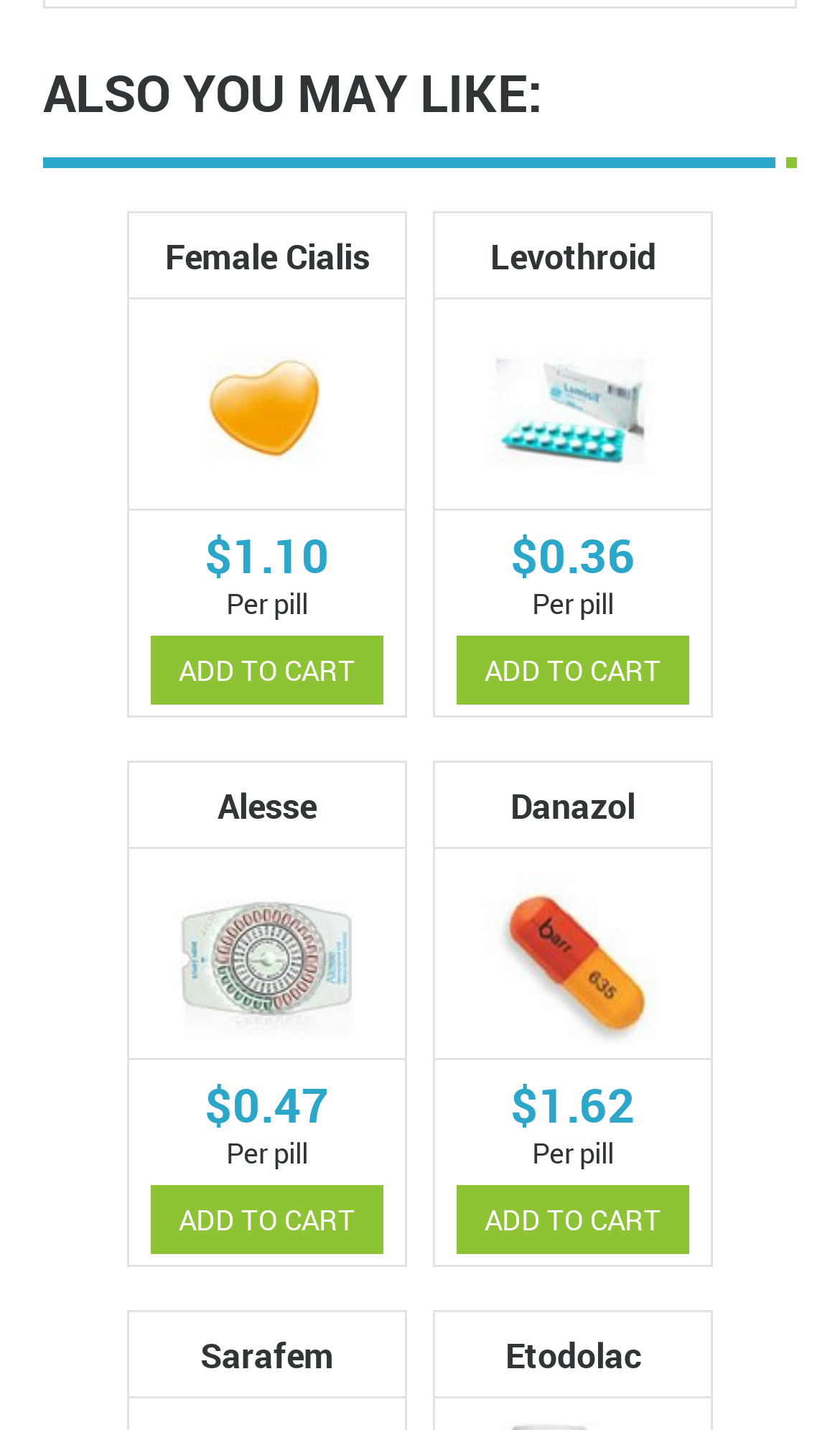Respond with a single word or phrase to the following question:
Which product has the lowest price?

Levothroid